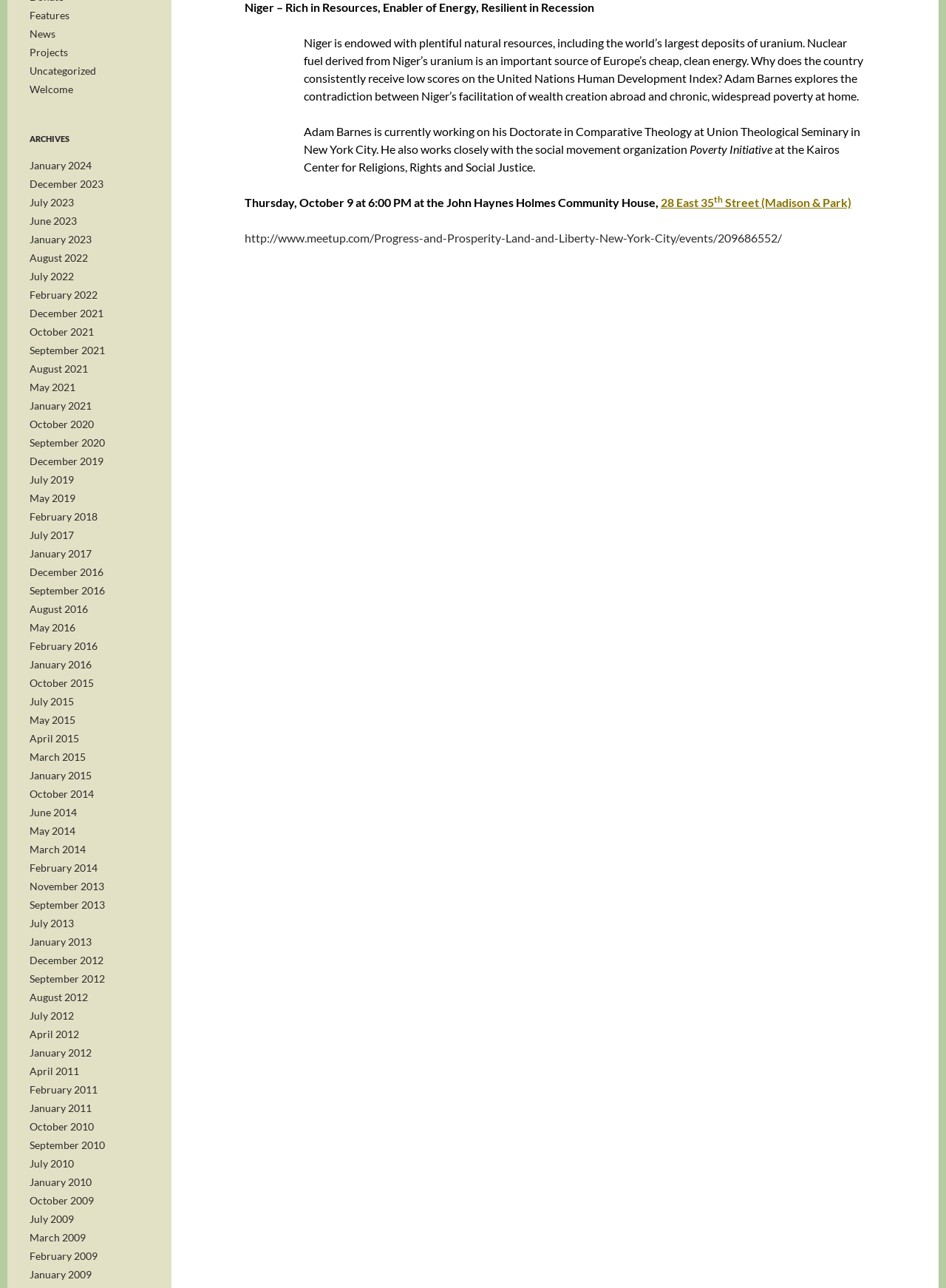Provide your answer to the question using just one word or phrase: What is the format of the 'ARCHIVES' section?

List of links by month and year